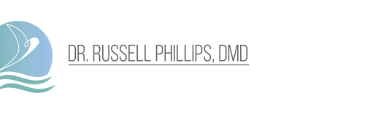What is the significance of 'DMD' in the logo?
Answer the question with a detailed and thorough explanation.

The 'DMD' abbreviation in the logo indicates that Dr. Russell Phillips has a degree in Doctor of Dental Medicine, which is a professional degree for dentists, and it adds to his credibility and expertise in the field.